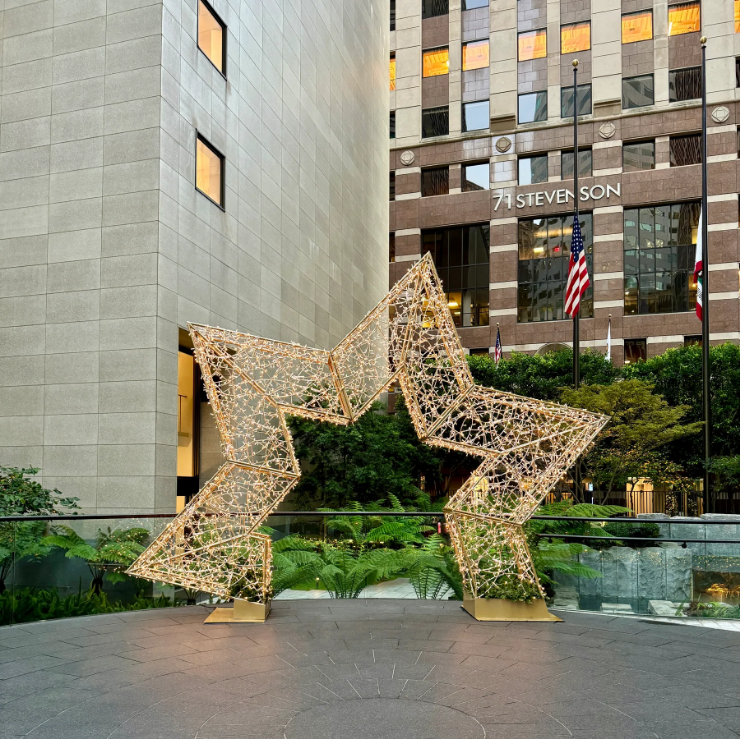Answer the question in a single word or phrase:
What is the prominent feature of the giant star sculpture?

Twinkling lights